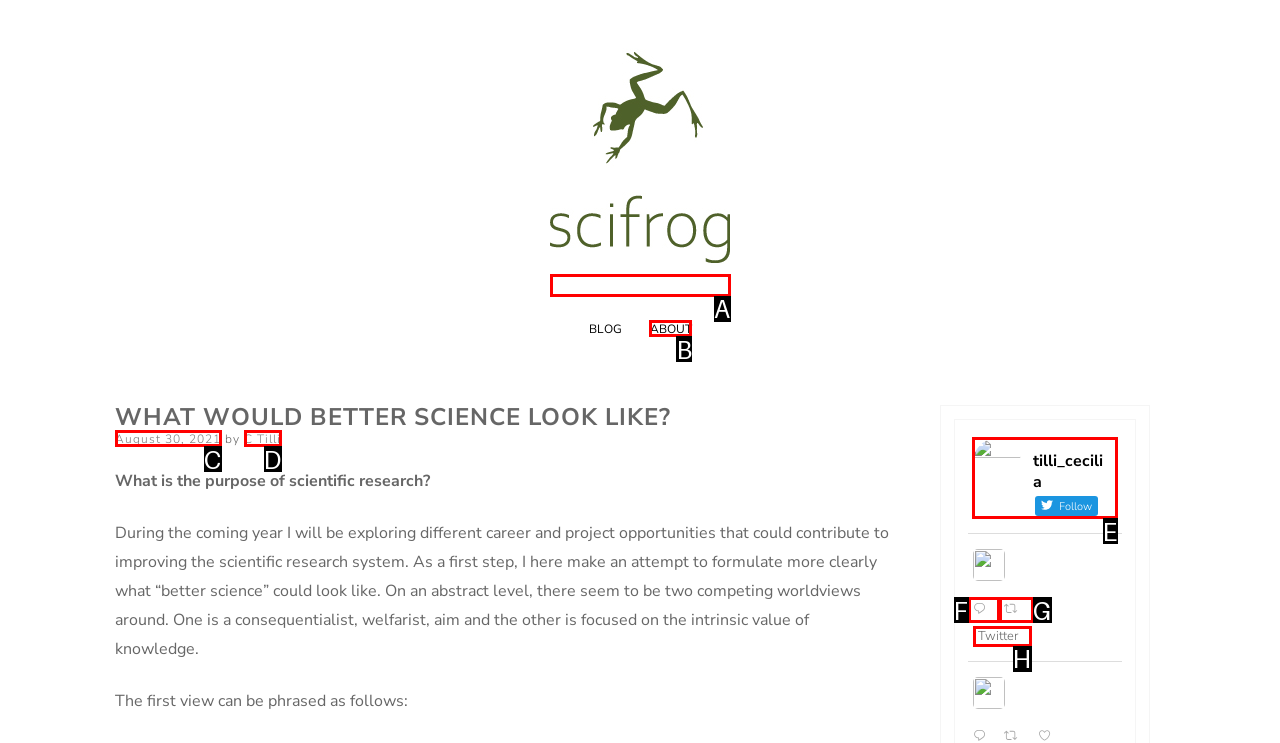For the instruction: submit a new article, which HTML element should be clicked?
Respond with the letter of the appropriate option from the choices given.

None